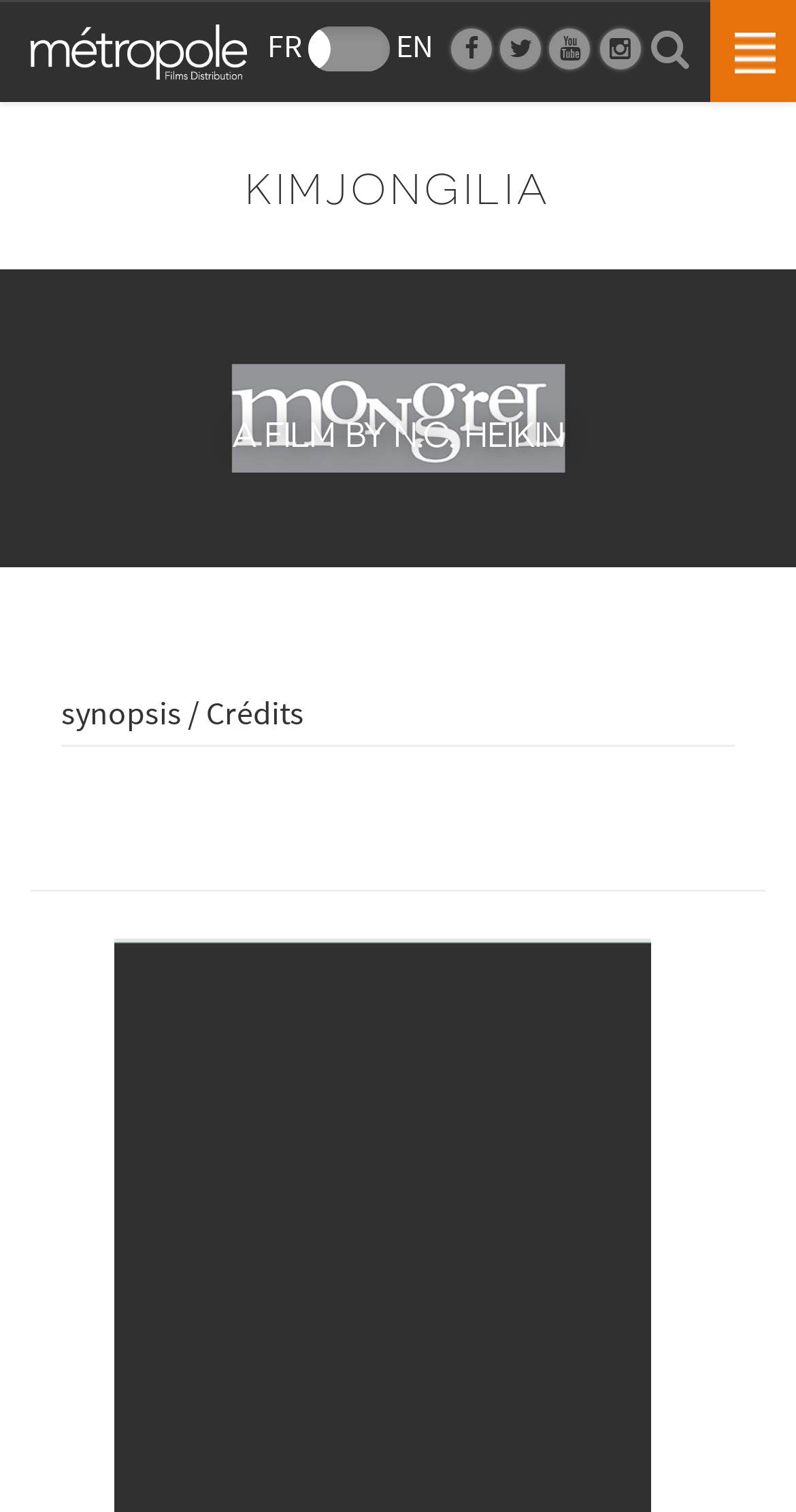Identify the bounding box coordinates of the area you need to click to perform the following instruction: "Switch to English".

[0.49, 0.016, 0.544, 0.043]